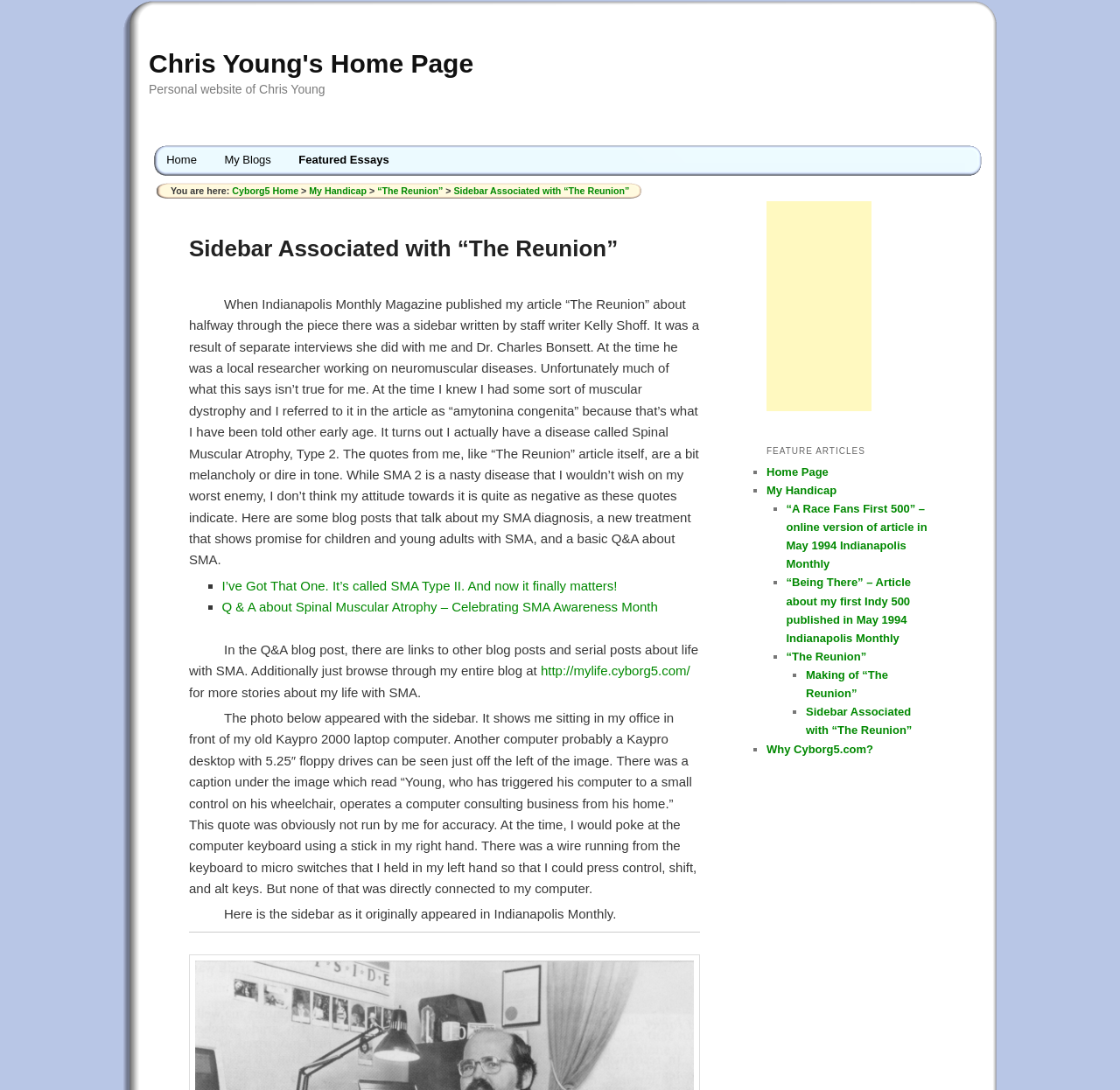Find the headline of the webpage and generate its text content.

Chris Young's Home Page